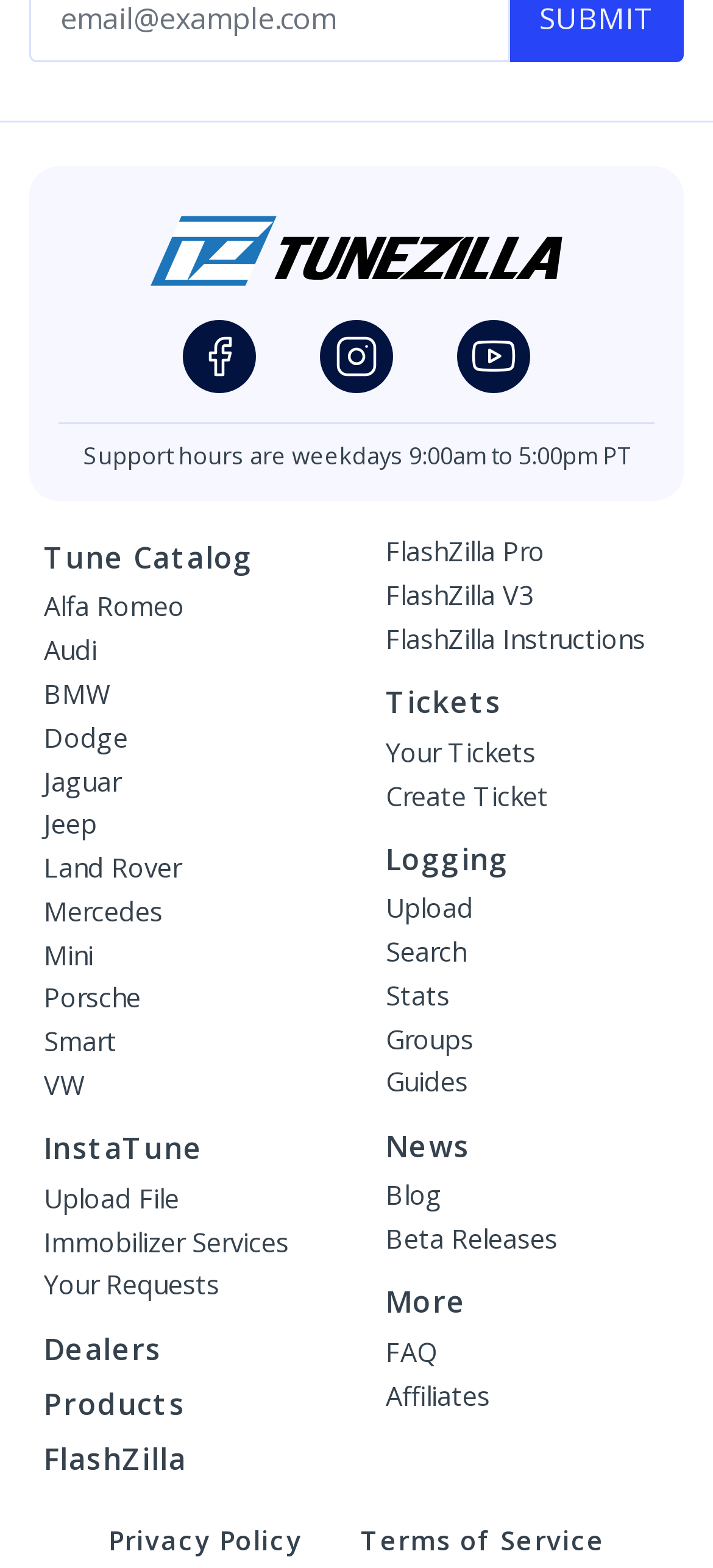Give the bounding box coordinates for the element described as: "Terms of Service".

[0.506, 0.966, 0.848, 0.998]